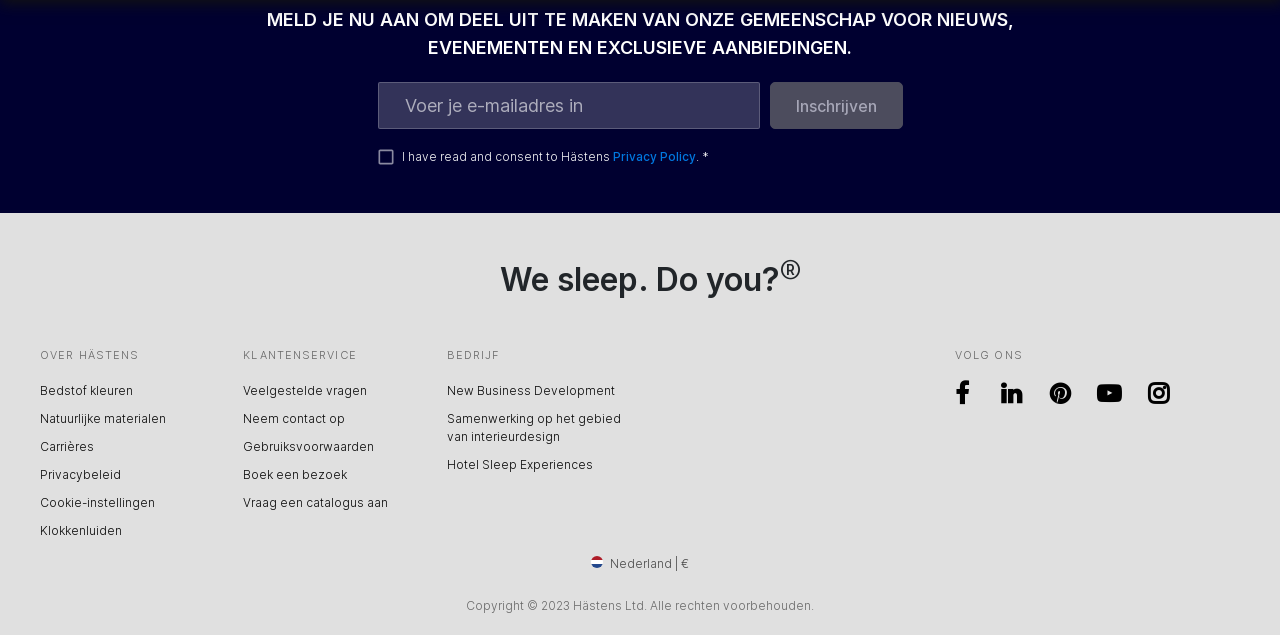Provide a thorough and detailed response to the question by examining the image: 
What is the link 'Carrières' for?

The link 'Carrières' has a description that it 'opens new window', implying that it leads to a new webpage or website, possibly related to job opportunities or careers at the company.